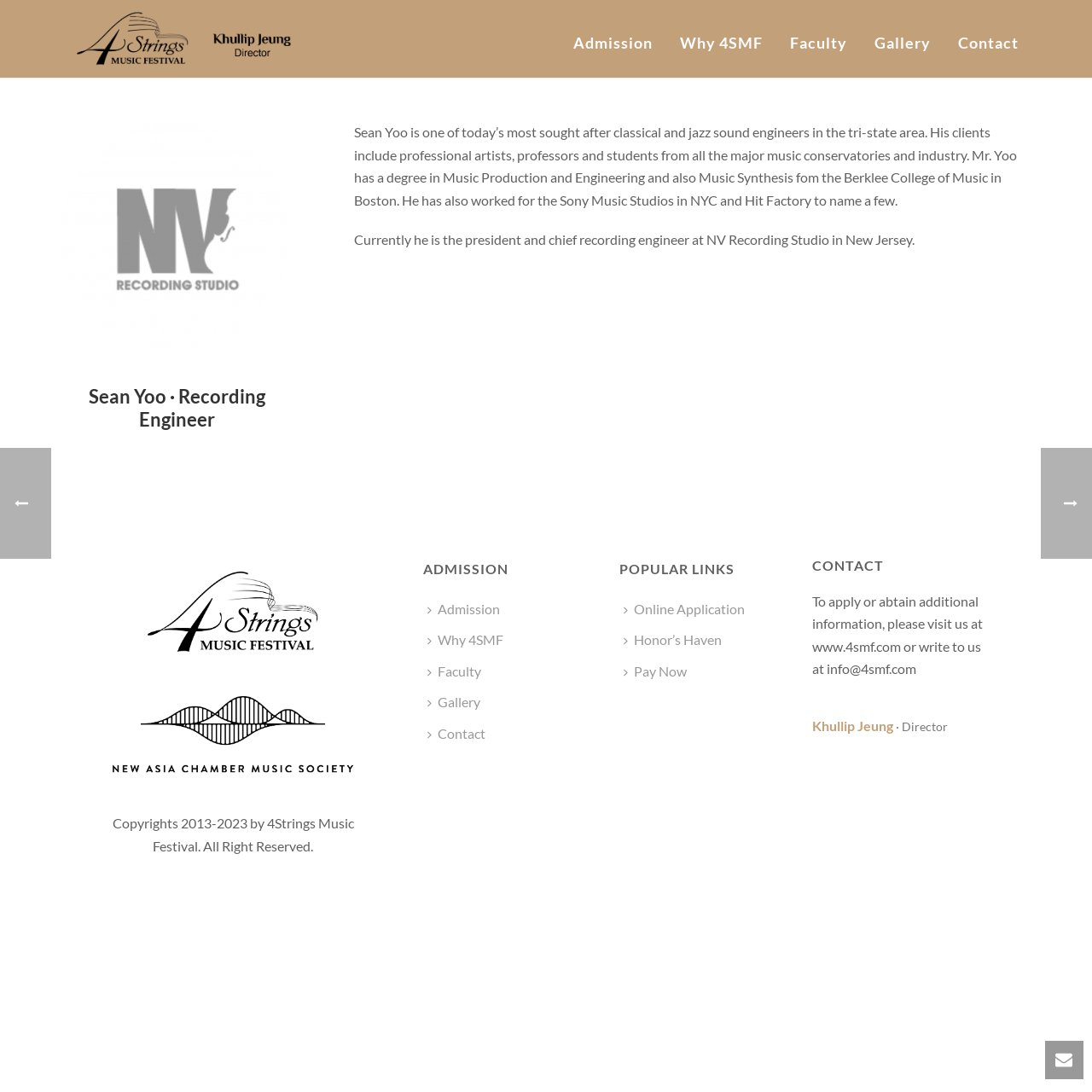Please determine the bounding box coordinates of the section I need to click to accomplish this instruction: "Learn about Faculty".

[0.711, 0.0, 0.788, 0.07]